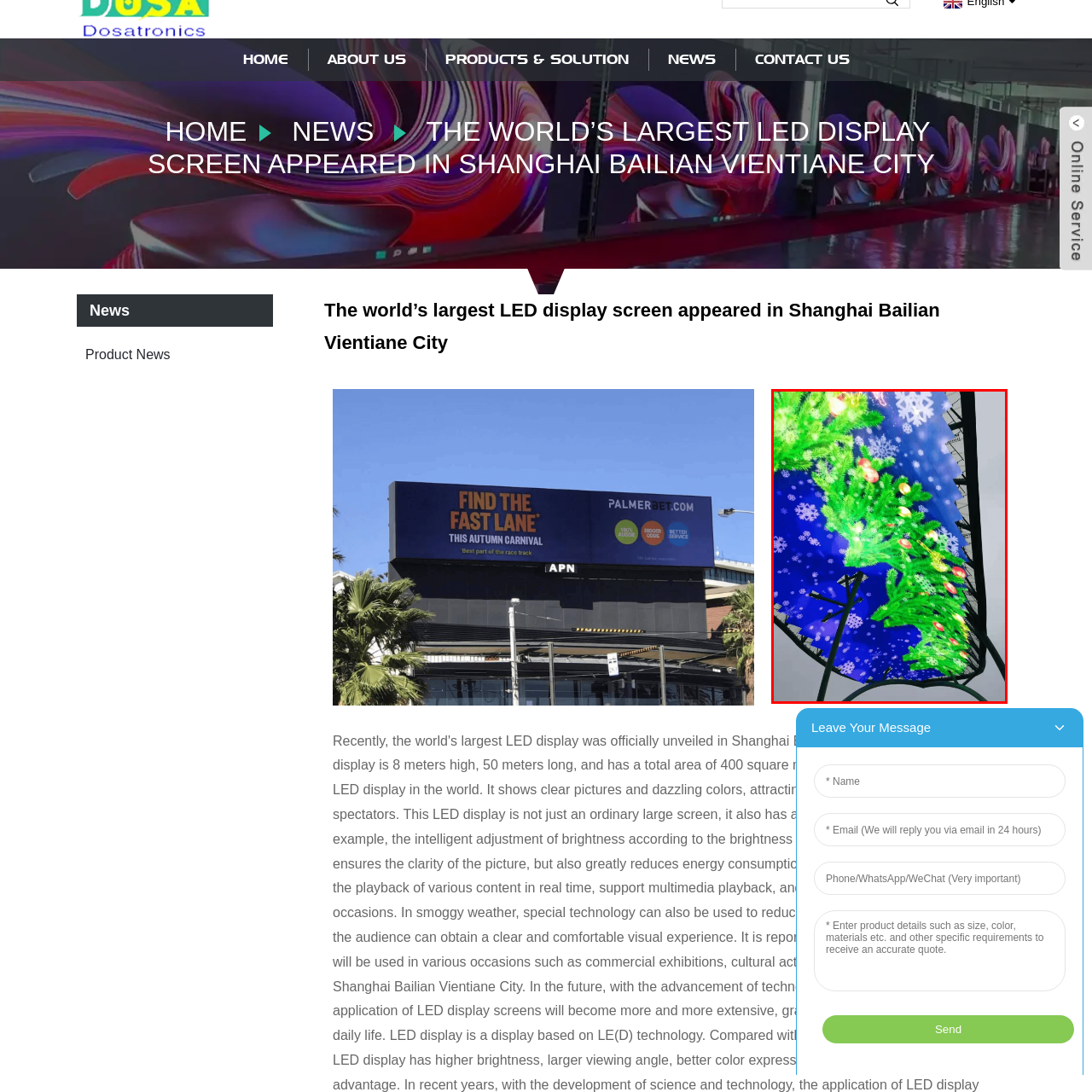Look at the image inside the red boundary and respond to the question with a single word or phrase: Where is the LED display screen located?

Shanghai Bailian Vientiane City